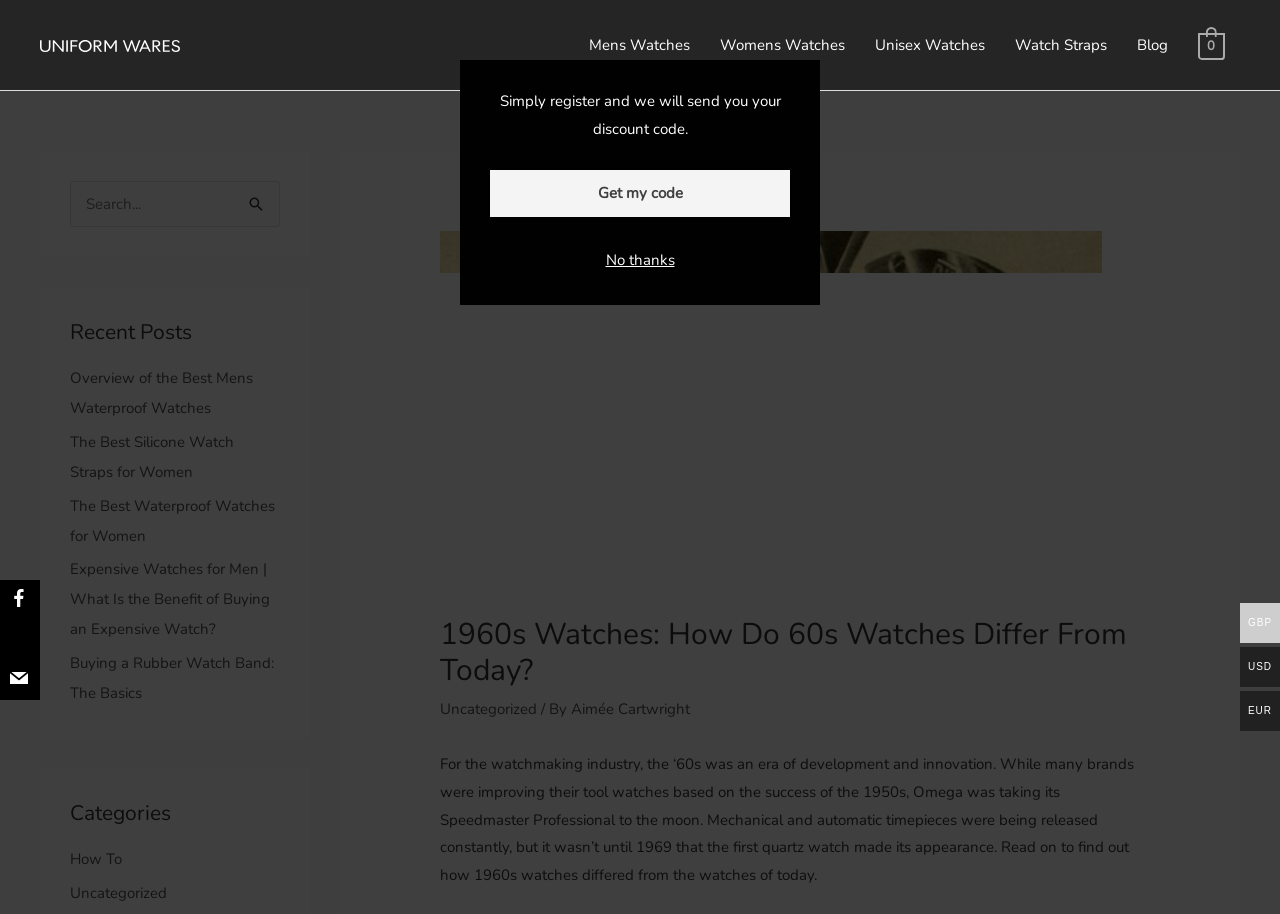Answer in one word or a short phrase: 
What is the main topic of the article?

1960s watches